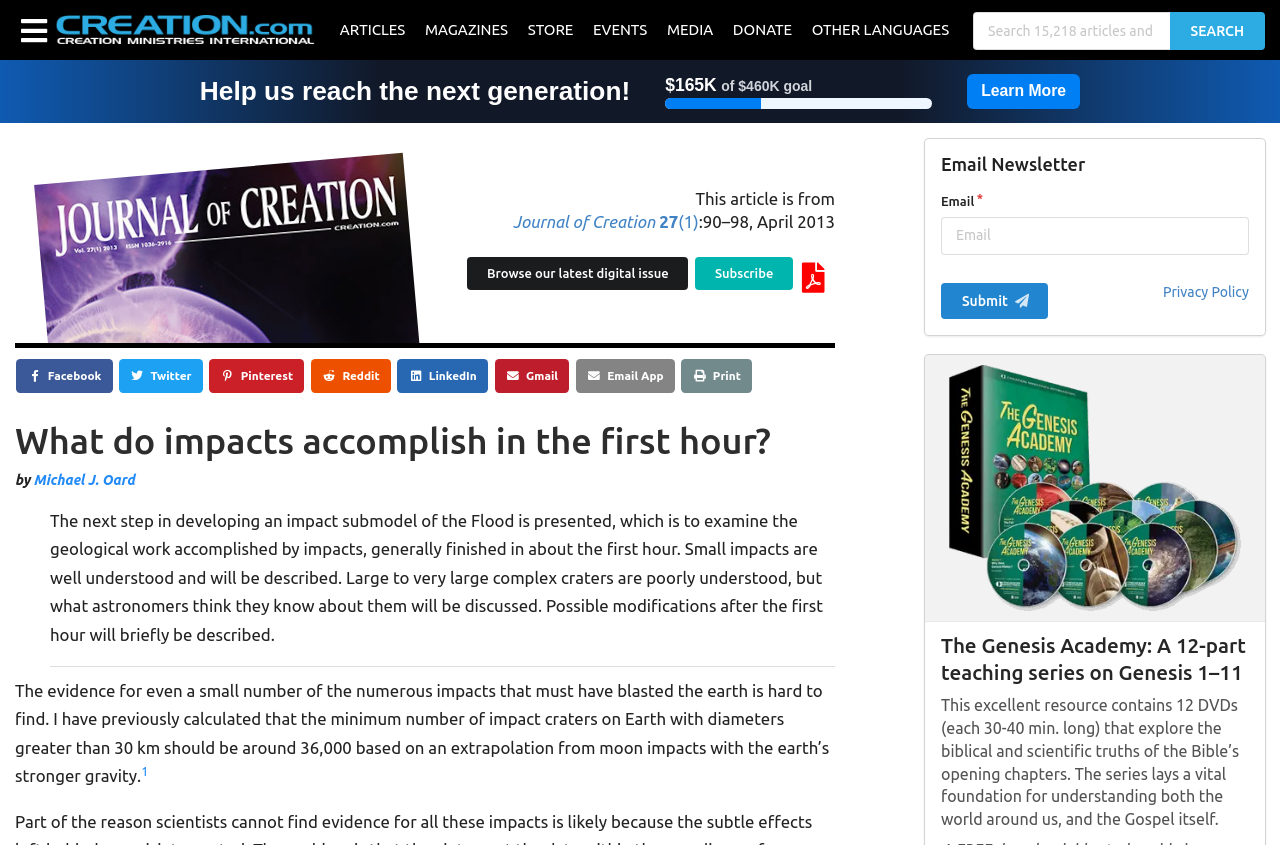Find the bounding box coordinates of the area to click in order to follow the instruction: "View the table of contents".

[0.012, 0.766, 0.332, 0.788]